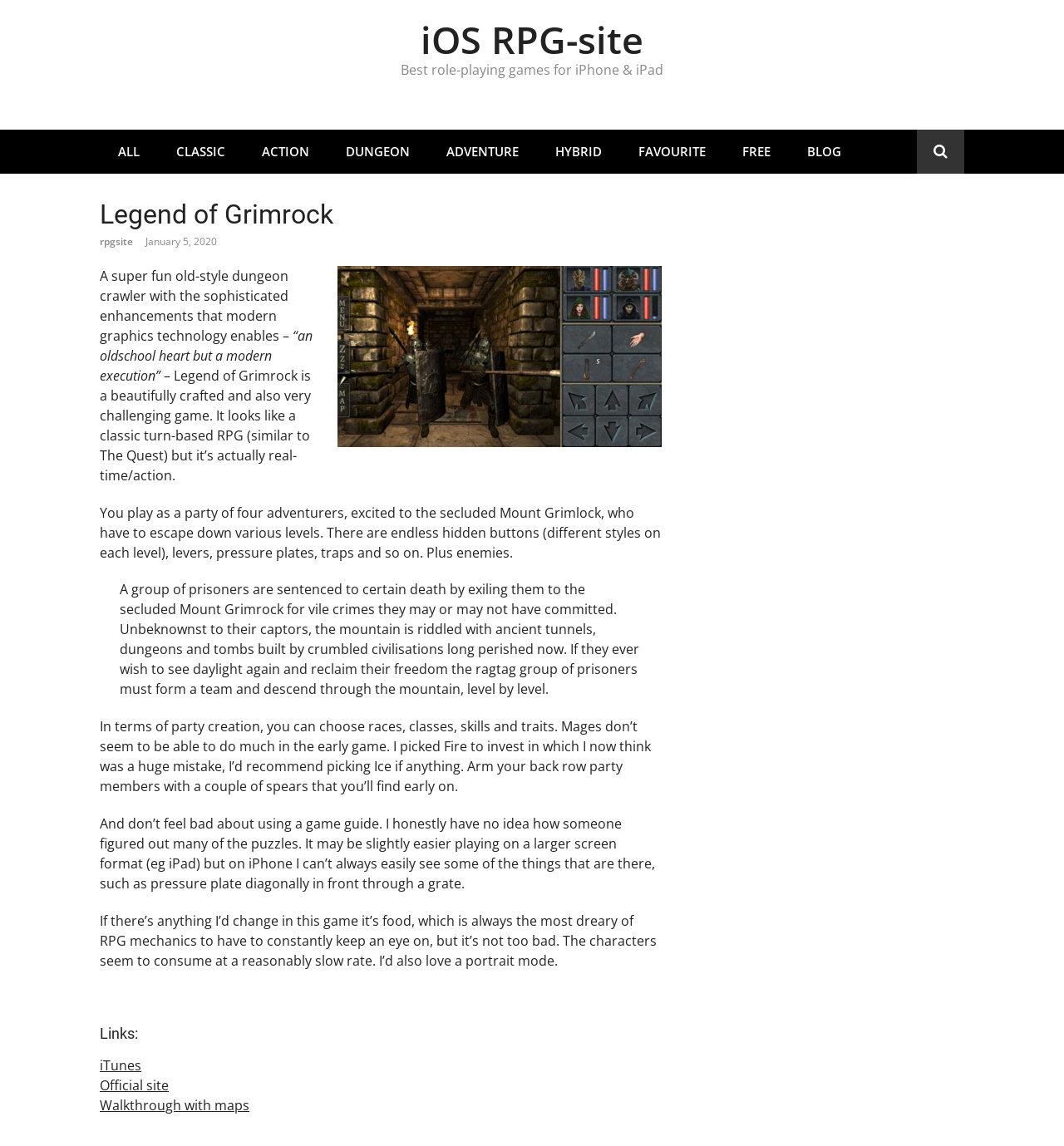What is the alternative to playing on iPhone for better visibility?
Refer to the image and give a detailed response to the question.

The author mentions that playing on a larger screen format, such as an iPad, may make it easier to see certain elements in the game, such as pressure plates, that are harder to see on an iPhone.